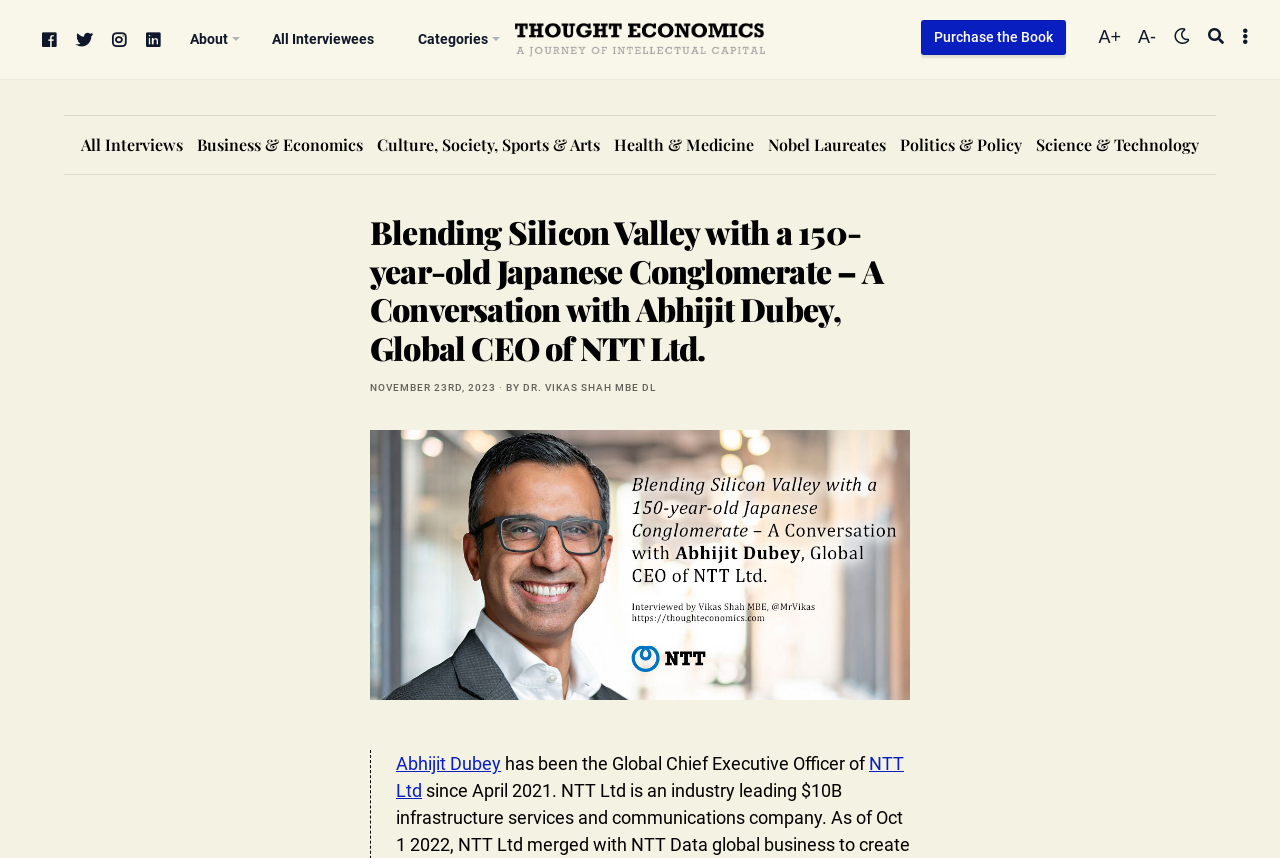Please identify the bounding box coordinates of the clickable element to fulfill the following instruction: "Click on the 'Leave a Comment' link". The coordinates should be four float numbers between 0 and 1, i.e., [left, top, right, bottom].

None